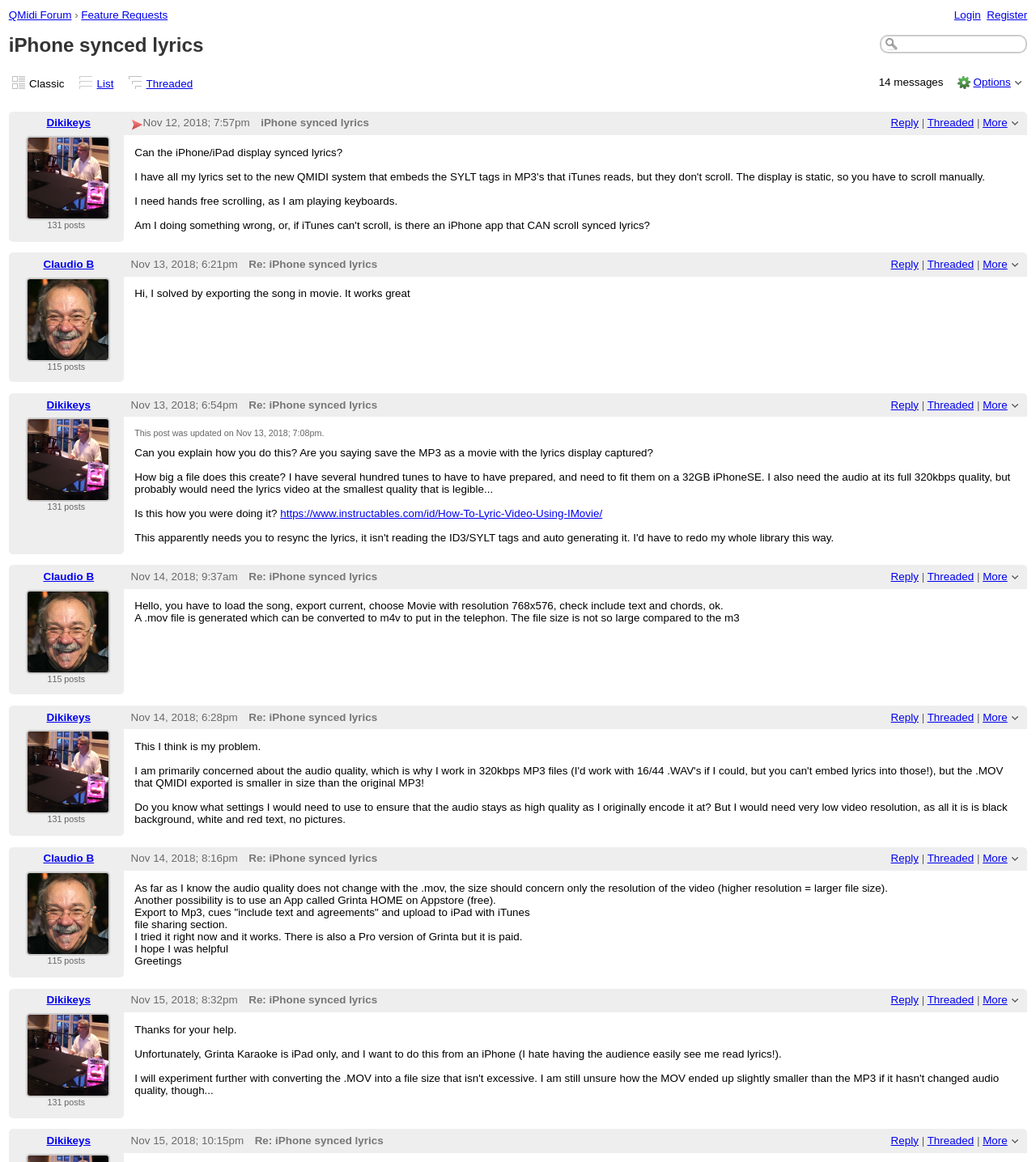Bounding box coordinates are specified in the format (top-left x, top-left y, bottom-right x, bottom-right y). All values are floating point numbers bounded between 0 and 1. Please provide the bounding box coordinate of the region this sentence describes: Reply

[0.86, 0.734, 0.887, 0.744]